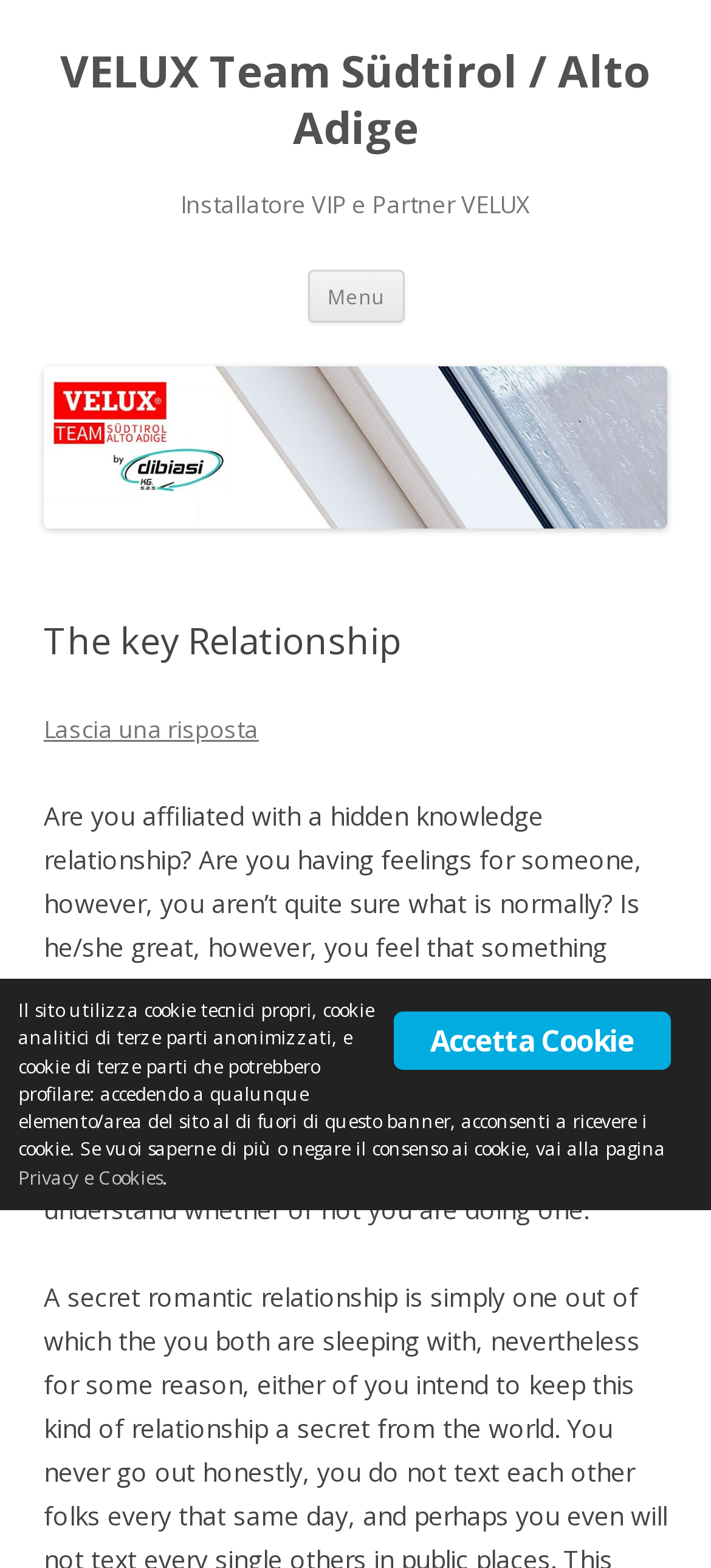What is the topic of discussion on the webpage?
Look at the screenshot and give a one-word or phrase answer.

Mystery relationship